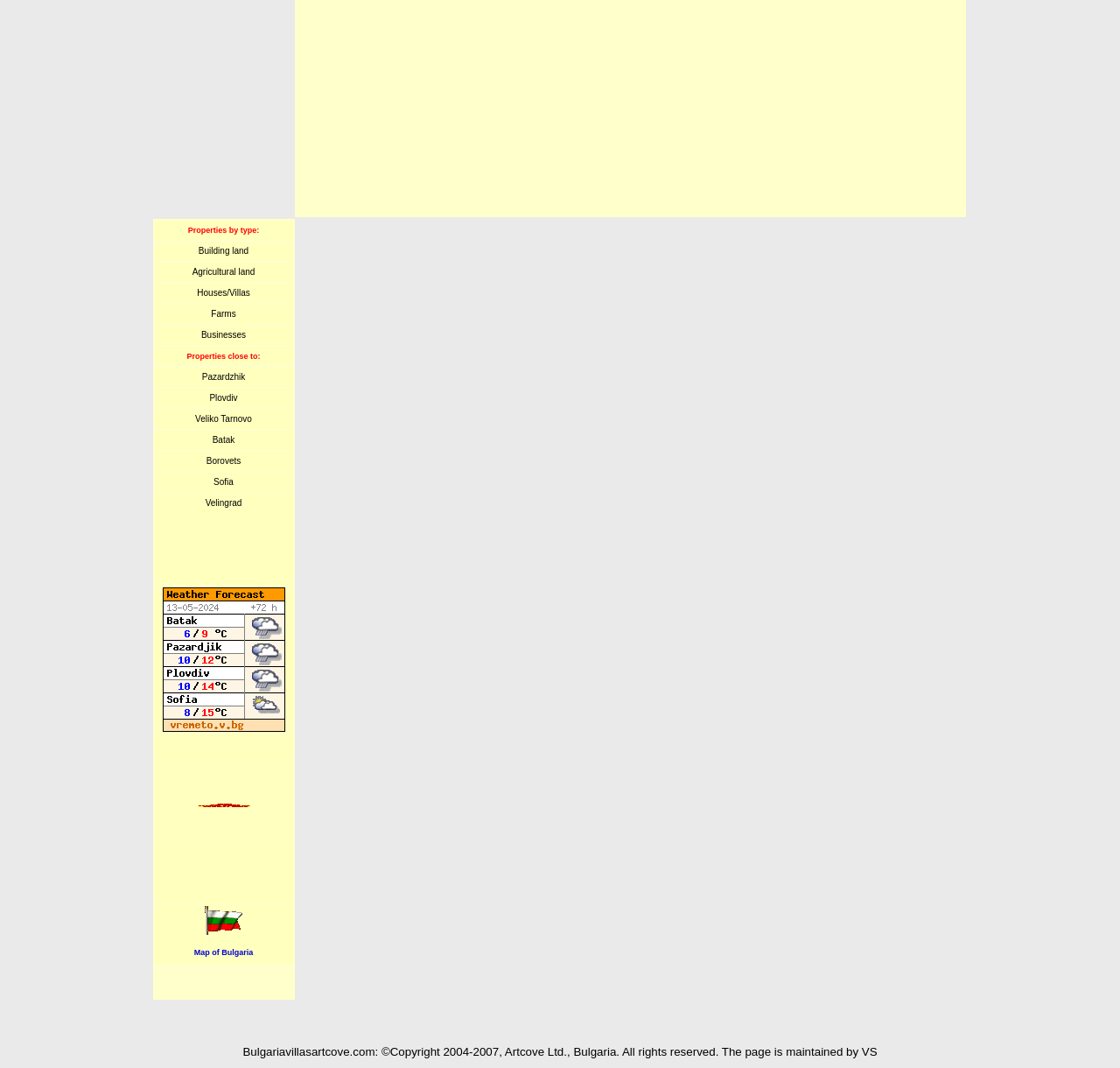From the screenshot, find the bounding box of the UI element matching this description: "Building land". Supply the bounding box coordinates in the form [left, top, right, bottom], each a float between 0 and 1.

[0.177, 0.231, 0.222, 0.24]